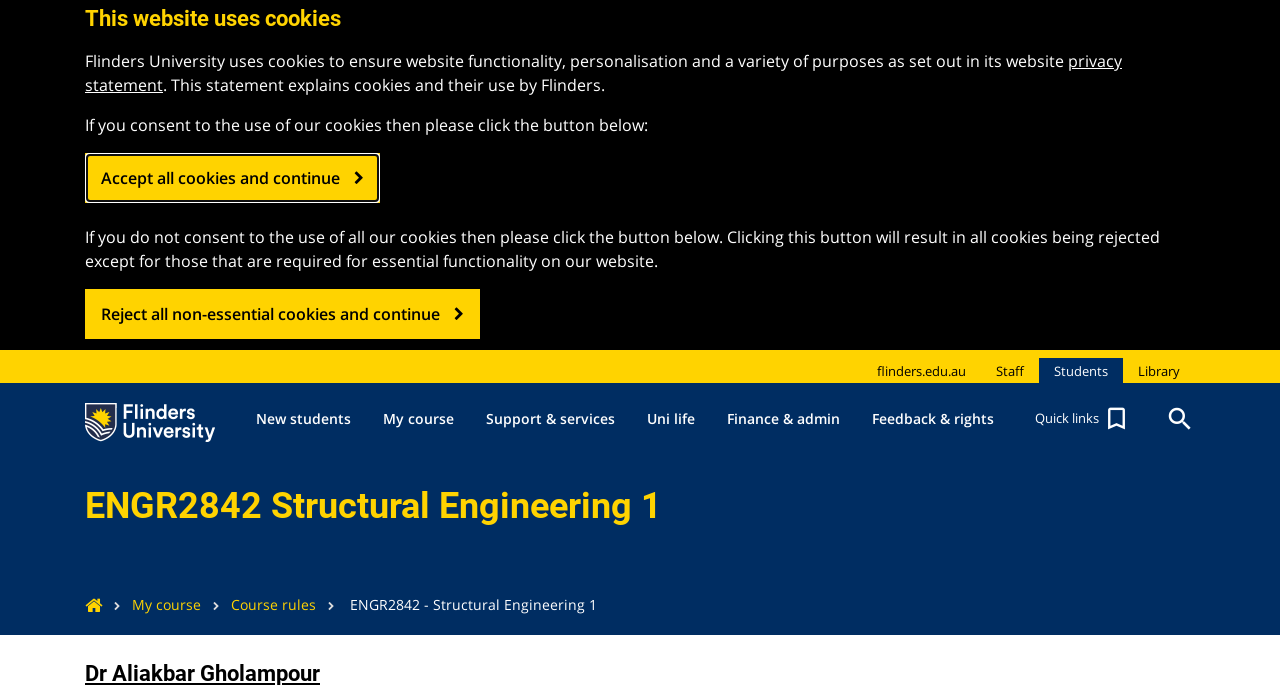Explain the webpage's design and content in an elaborate manner.

The webpage is about ENGR2842 Structural Engineering 1 at Flinders University, specifically designed for students. At the top left corner, there is a Flinders University logo. Below the logo, there are six buttons: New students, My course, Support & services, Uni life, Finance & admin, and Feedback & rights. Each button has a dropdown menu. 

To the right of these buttons, there is a Quick links button with a dropdown menu. Next to it, there is a generic icon. 

The main content of the webpage starts with a heading "ENGR2842 Structural Engineering 1" at the top center. Below this heading, there are three links: an empty link, My course, and Course rules. 

Further down, there is a static text "ENGR2842 - Structural Engineering 1" followed by a heading "Dr Aliakbar Gholampour" with a link to the person's profile. 

At the very top of the webpage, there is a notification "This website uses cookies" with a detailed explanation and two buttons to accept or reject cookies. The notification is placed above the main content. 

At the top right corner, there are five links: flinders.edu.au, Staff, Students, Library, and a Flinders University logo link.